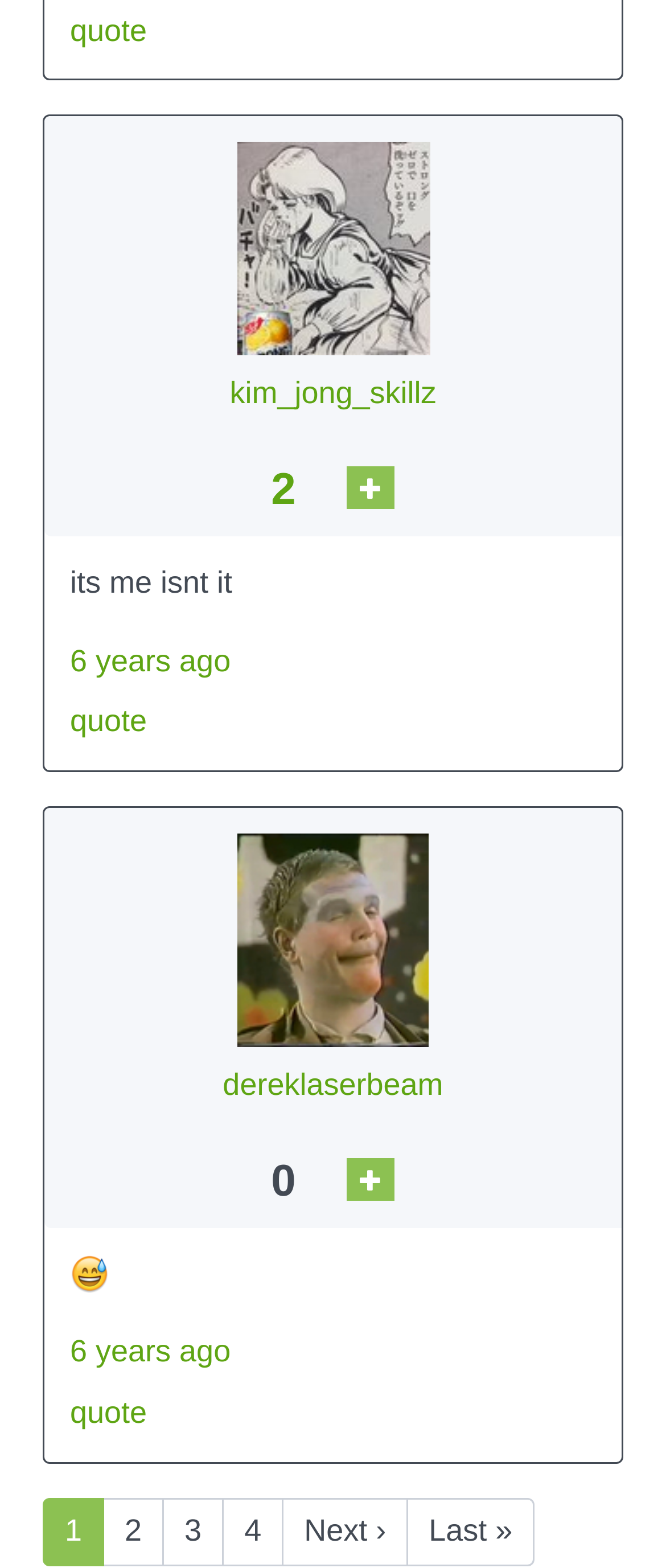Pinpoint the bounding box coordinates of the area that must be clicked to complete this instruction: "view quote".

[0.105, 0.008, 0.221, 0.03]